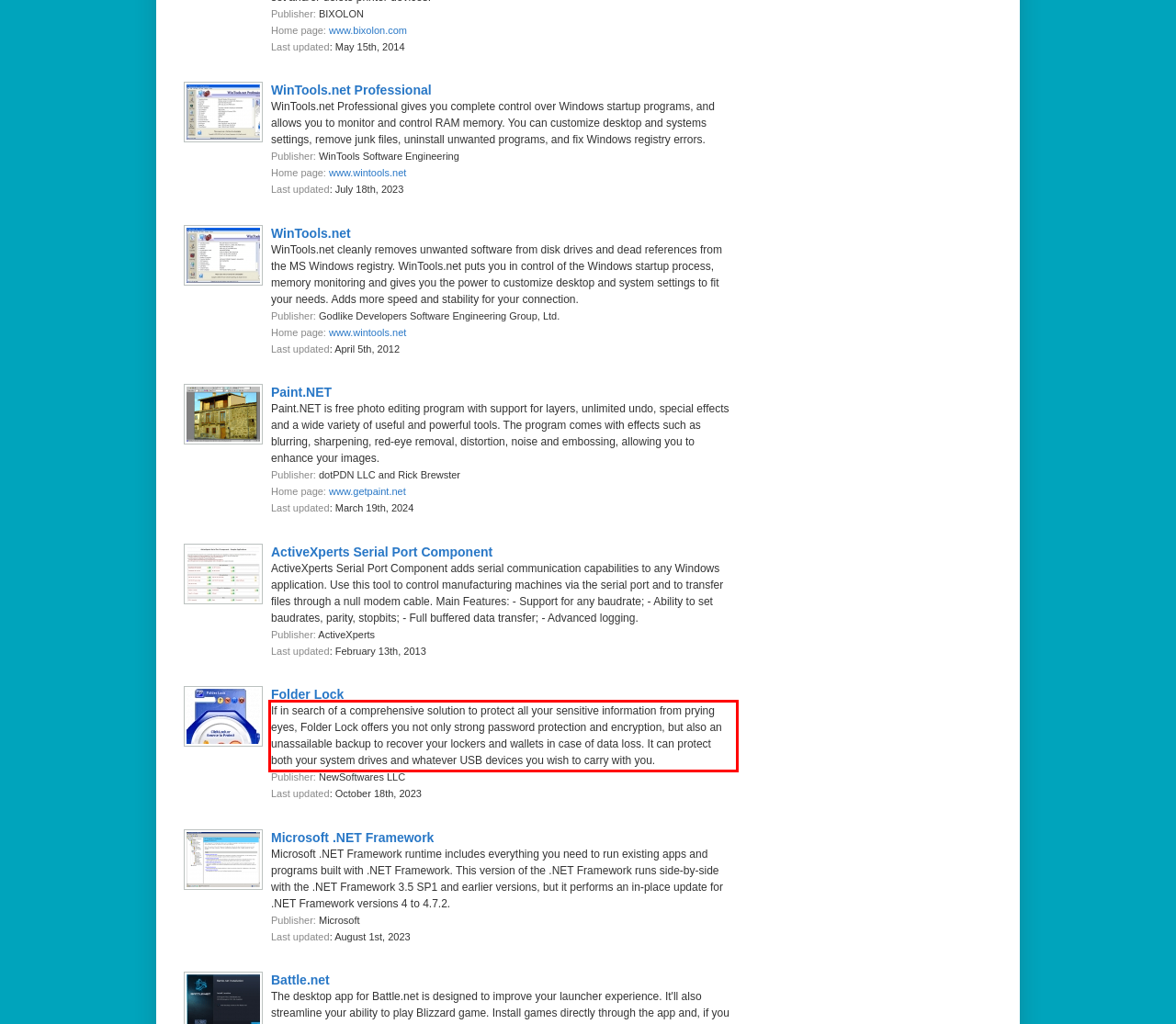You are provided with a screenshot of a webpage that includes a UI element enclosed in a red rectangle. Extract the text content inside this red rectangle.

If in search of a comprehensive solution to protect all your sensitive information from prying eyes, Folder Lock offers you not only strong password protection and encryption, but also an unassailable backup to recover your lockers and wallets in case of data loss. It can protect both your system drives and whatever USB devices you wish to carry with you.